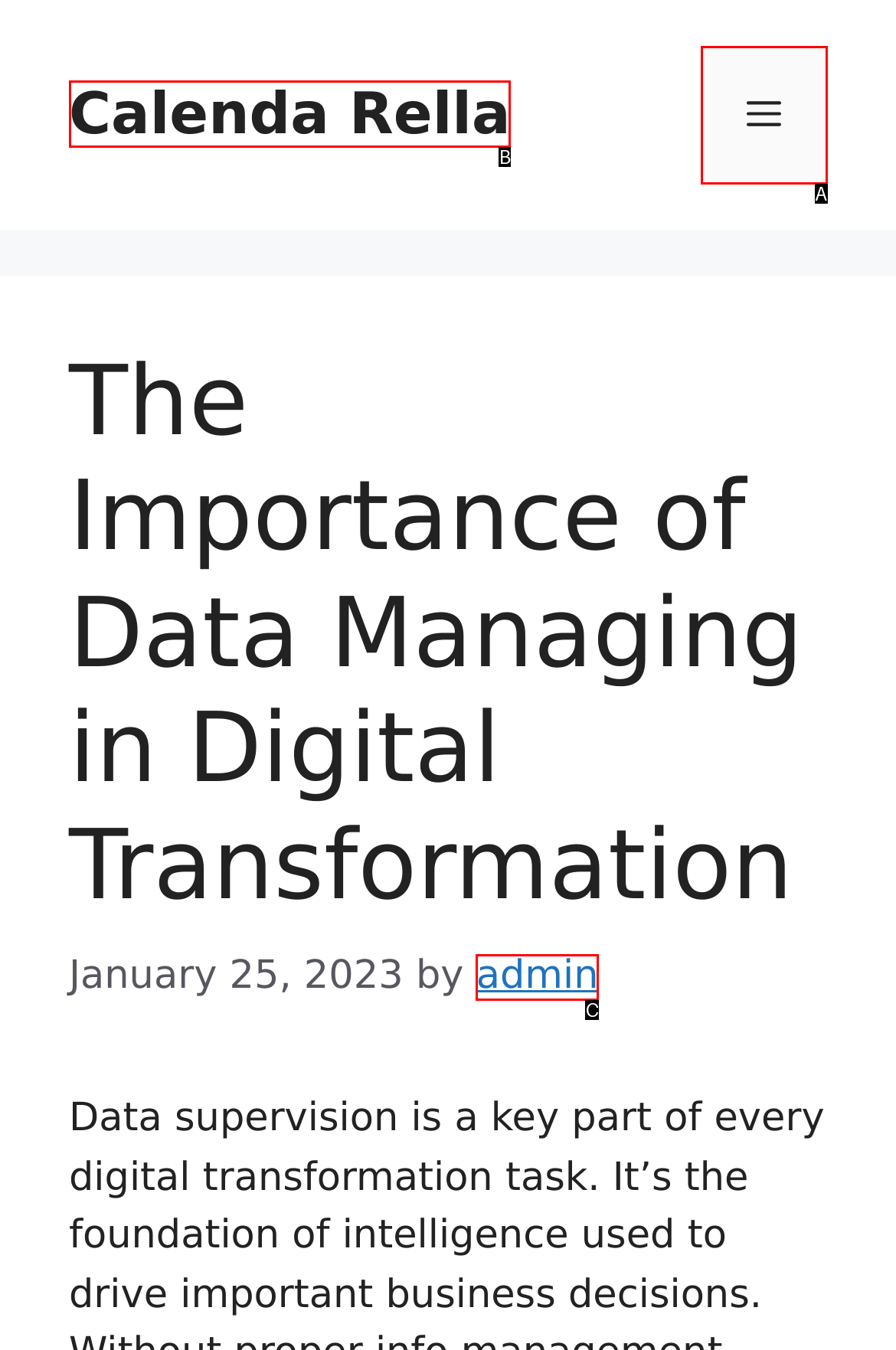Select the option that corresponds to the description: Calenda Rella
Respond with the letter of the matching choice from the options provided.

B